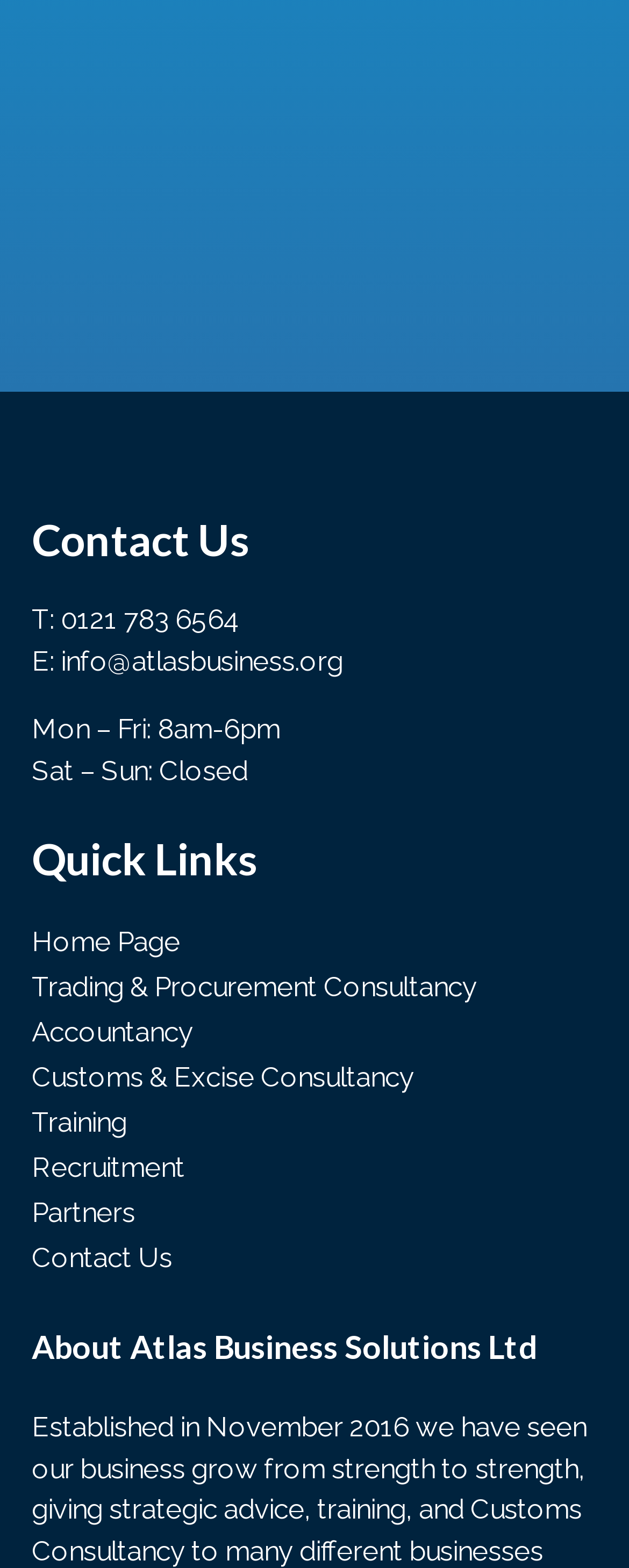Please locate the bounding box coordinates of the element that should be clicked to complete the given instruction: "learn about Accountancy".

[0.05, 0.648, 0.306, 0.668]